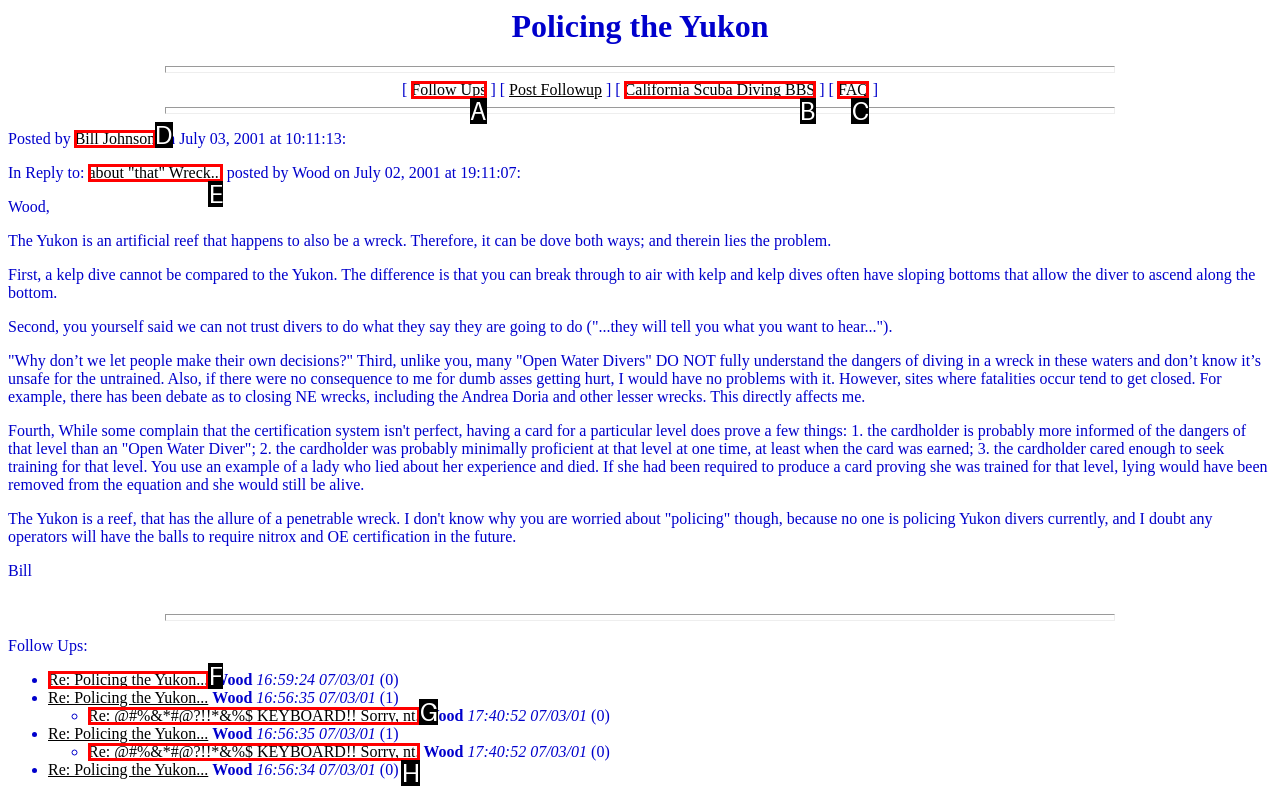Determine the HTML element to click for the instruction: Click on 'Re: Policing the Yukon...'.
Answer with the letter corresponding to the correct choice from the provided options.

F